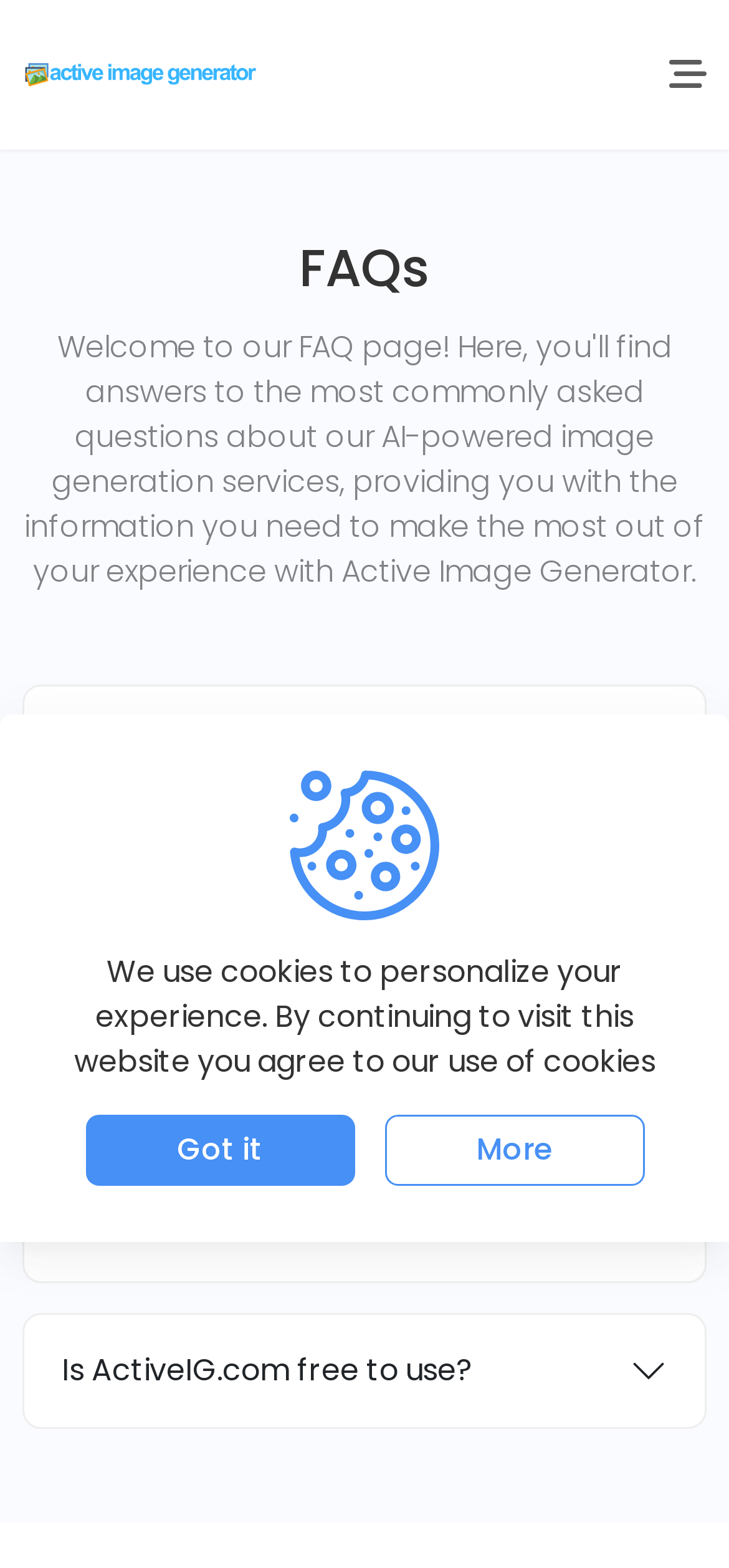Answer succinctly with a single word or phrase:
What is the topic of the first FAQ?

Image generation